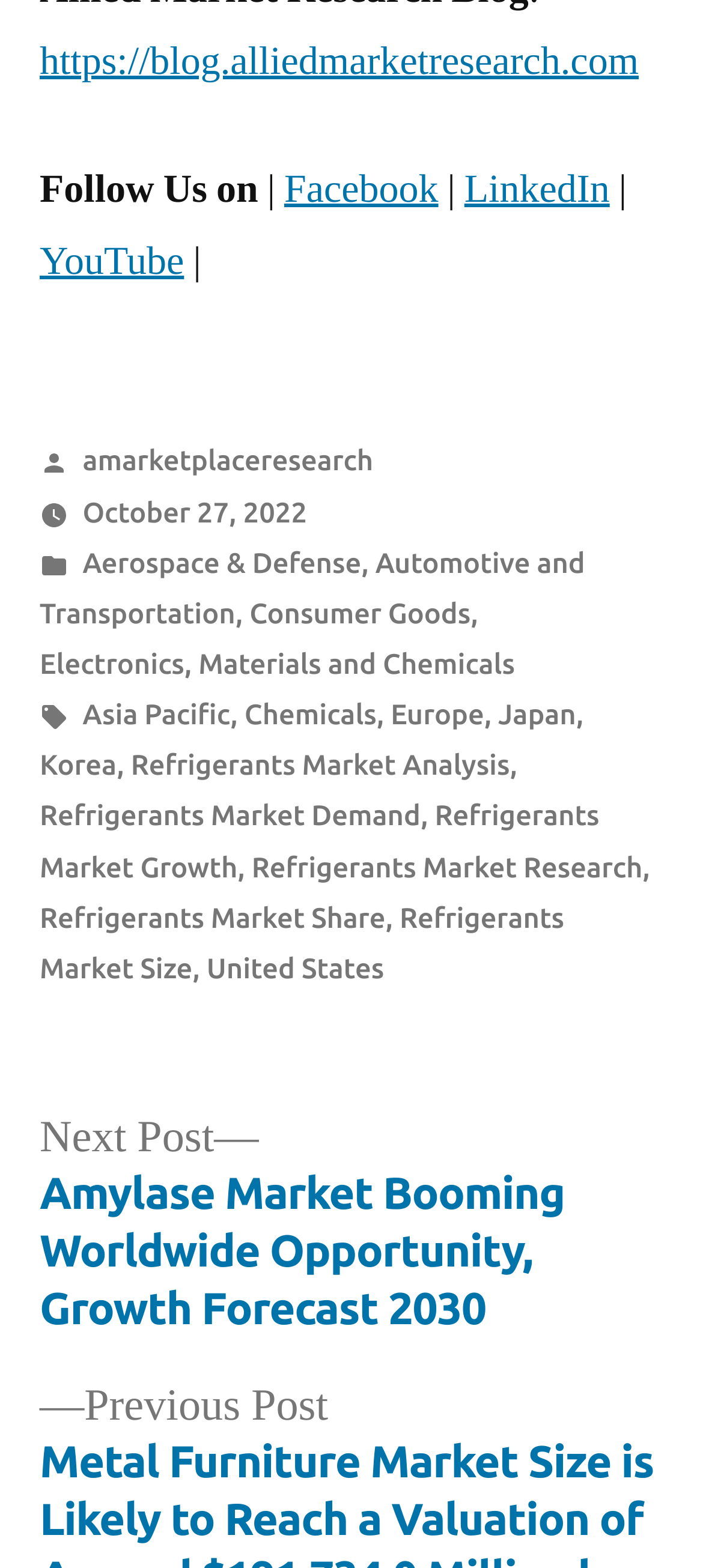Please identify the bounding box coordinates of the clickable area that will allow you to execute the instruction: "Explore the Refrigerants Market Analysis".

[0.186, 0.477, 0.725, 0.498]